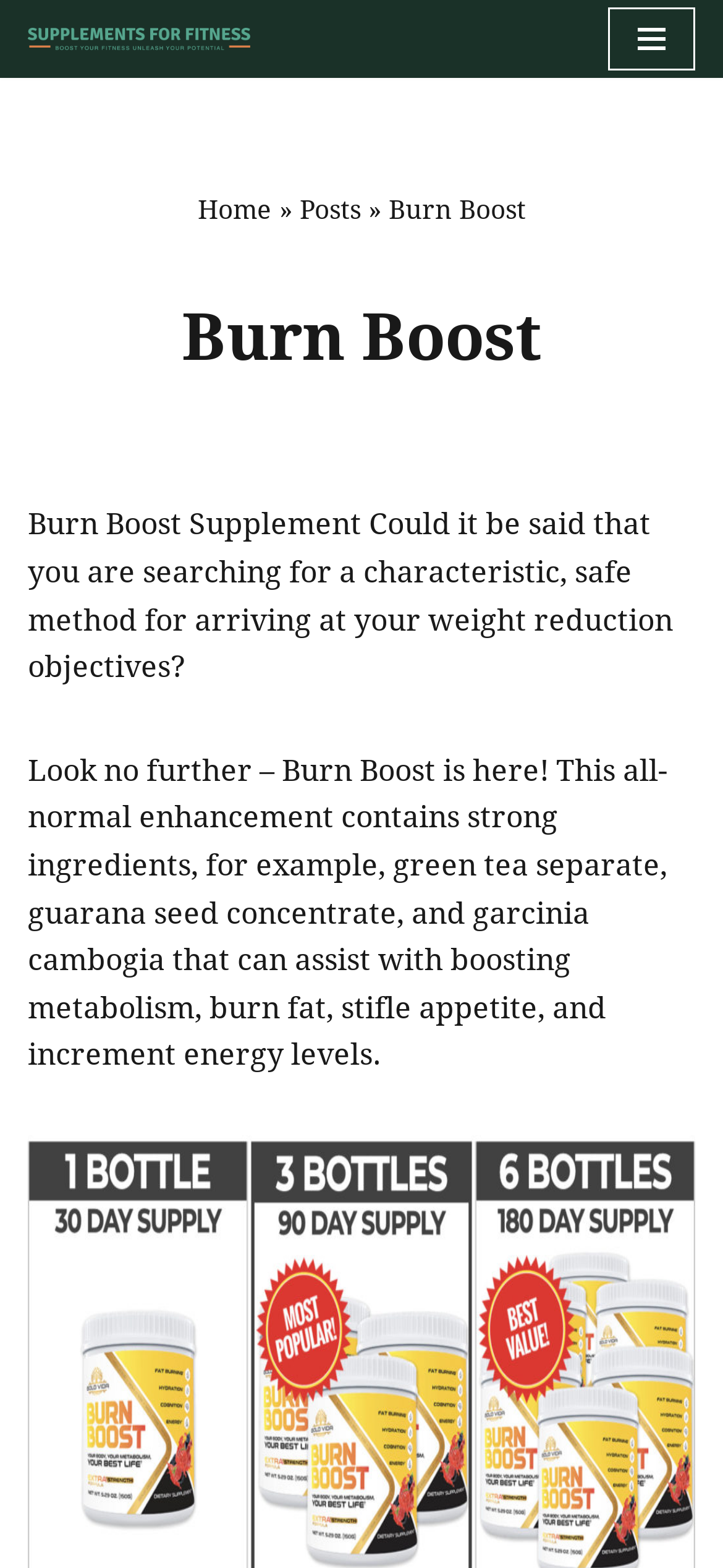Describe all visible elements and their arrangement on the webpage.

The webpage is about Burn Boost, a natural weight loss supplement. At the top left corner, there is a link to skip to the content. Next to it, on the top left, is the Supplements For Fitness Logo, which is an image. On the top right corner, there is a navigation menu button that, when expanded, reveals links to Home, Posts, and Burn Boost, separated by a right-pointing arrow symbol.

Below the navigation menu, there is a heading that reads "Burn Boost" in a prominent font. Underneath the heading, there is a paragraph of text that asks if the user is searching for a natural, safe method to reach their weight reduction objectives. The text then introduces Burn Boost as an all-natural supplement that can help with boosting metabolism, burning fat, suppressing appetite, and increasing energy levels. The ingredients mentioned include green tea extract, guarana seed concentrate, and garcinia cambogia.